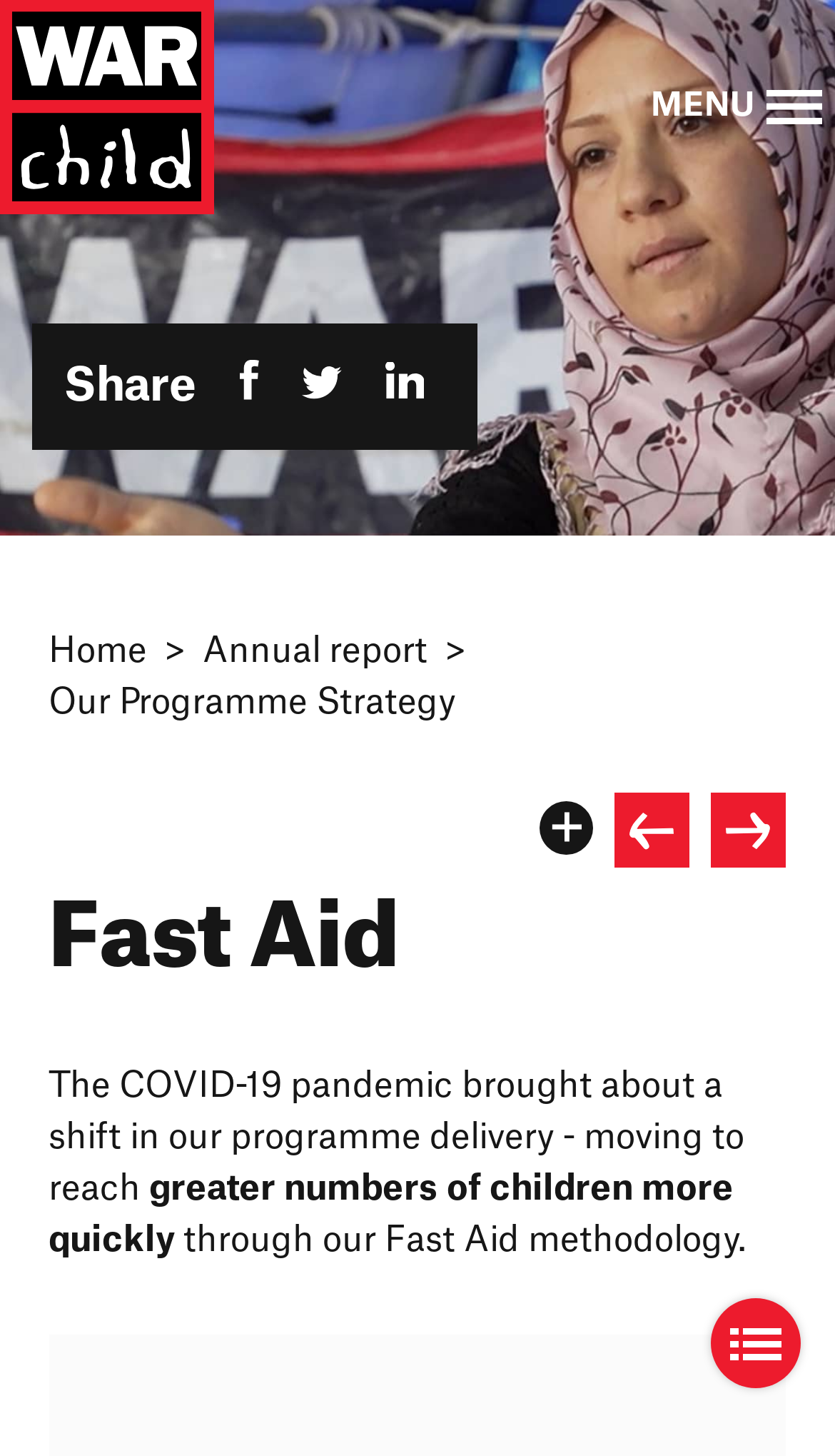Give a detailed account of the webpage, highlighting key information.

The webpage is titled "Warchild 2021" and appears to be an annual report for the organization War Child. At the top of the page, there is a large image that spans the entire width of the page. Below the image, there is a link to the annual report, followed by a menu button on the right side.

On the left side of the page, there are social media sharing links, including Facebook, Twitter, and LinkedIn, each accompanied by a small icon. Below these links, there is a navigation section that displays the current location within the report, with links to the home page, annual report, and program strategy.

The main content of the page is organized into sections, with headings and paragraphs of text. The first section appears to be about the organization's response to the COVID-19 pandemic, with a heading "Fast Aid" and a paragraph of text describing the shift in their program delivery.

On the right side of the page, there is a long list of links to various sections of the report, including the organization's mission, vision, program strategy, and financial information. These links are organized into a vertical menu that spans the entire height of the page.

At the bottom of the page, there are additional links to other sections of the report, including annexes and other information. Overall, the page is densely packed with information, but the layout is organized and easy to navigate.